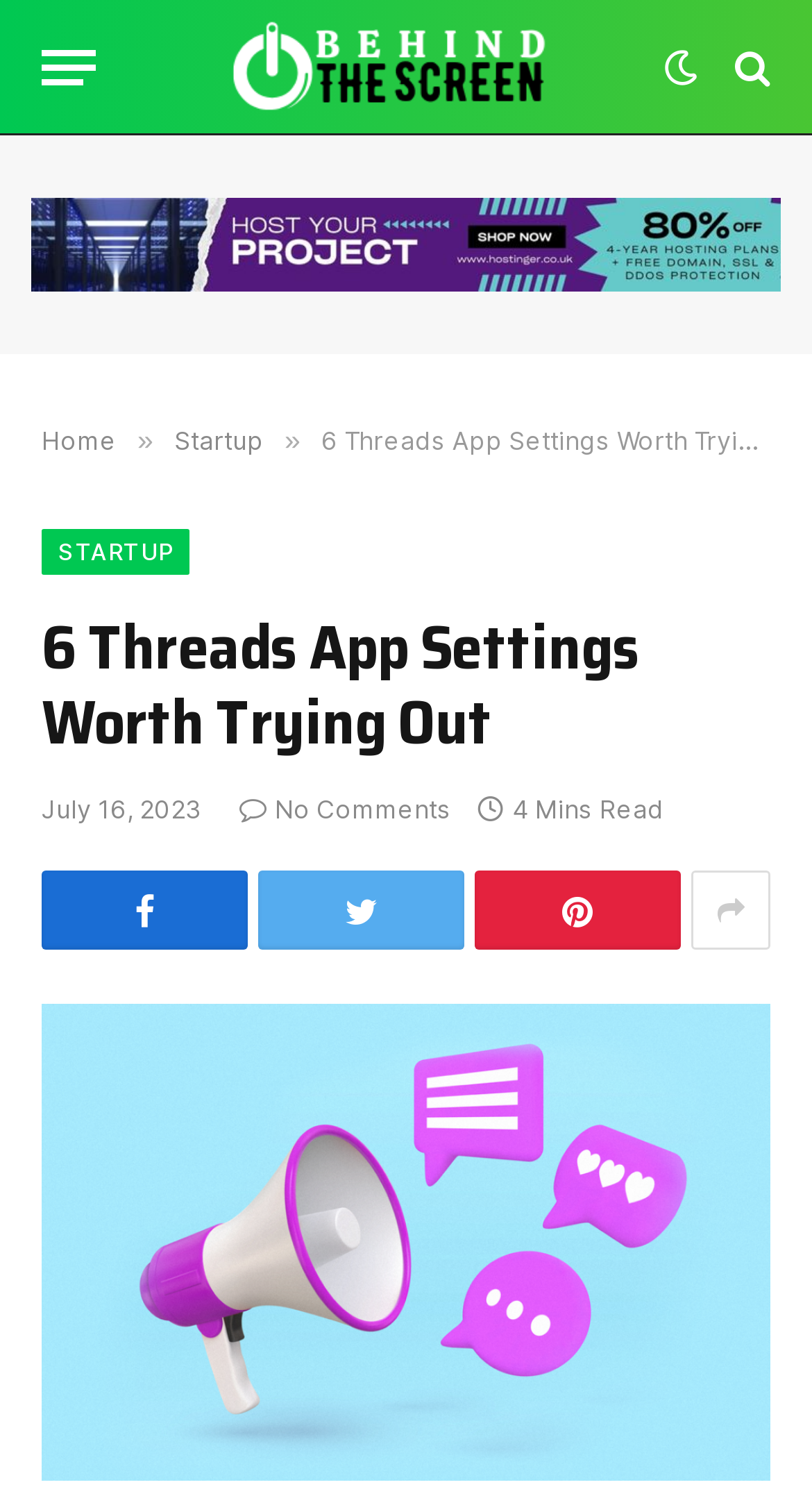What is the section of the webpage that the article belongs to?
Carefully analyze the image and provide a detailed answer to the question.

The section of the webpage that the article belongs to can be inferred from the link 'Startup' located at the top of the webpage, which suggests that the article is part of the Startup section.